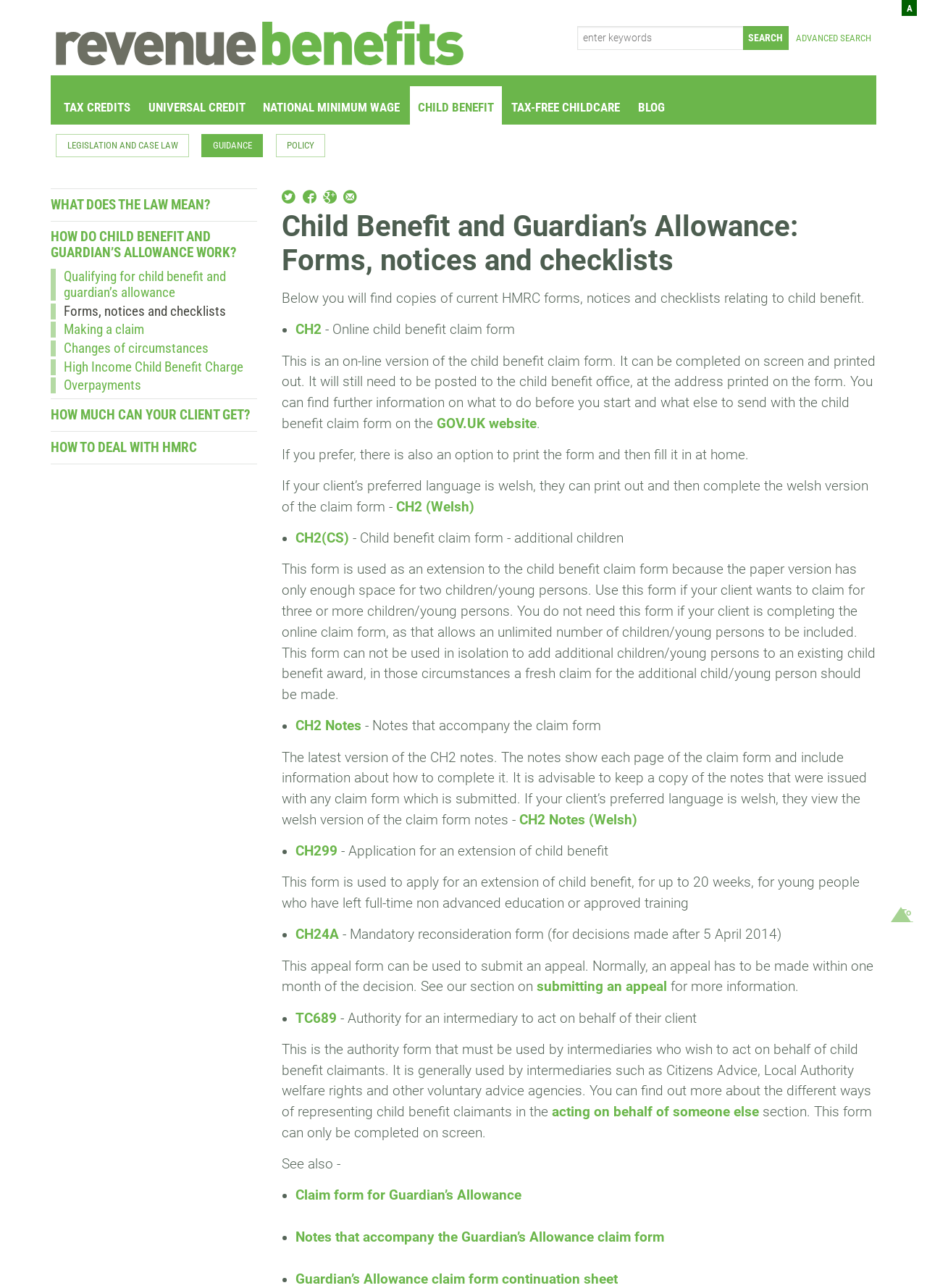What is the purpose of the CH2 form?
Answer the question with as much detail as possible.

The CH2 form is used to claim child benefit, as stated in the description of the form on the webpage. It is an online version of the claim form that can be completed on screen and printed out, and it is used to apply for child benefit for up to 20 weeks for young people who have left full-time non-advanced education or approved training.